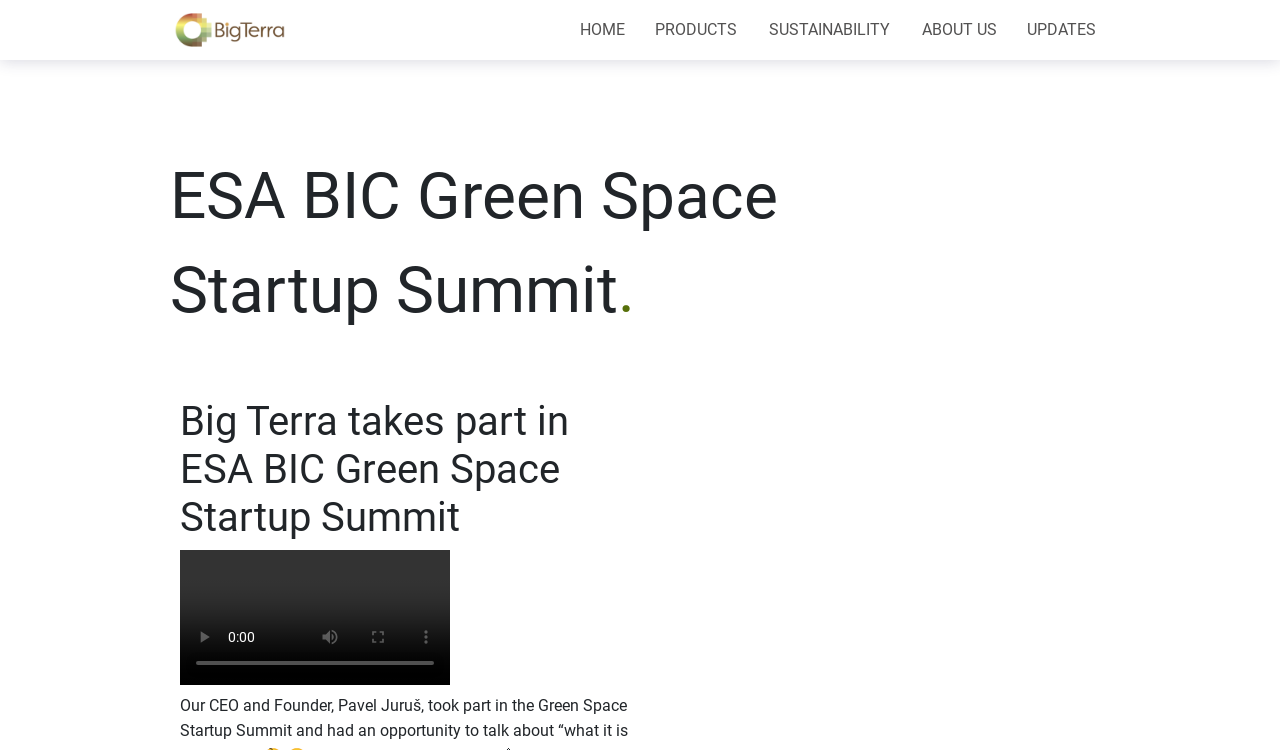How many navigation menu items are there? Refer to the image and provide a one-word or short phrase answer.

5